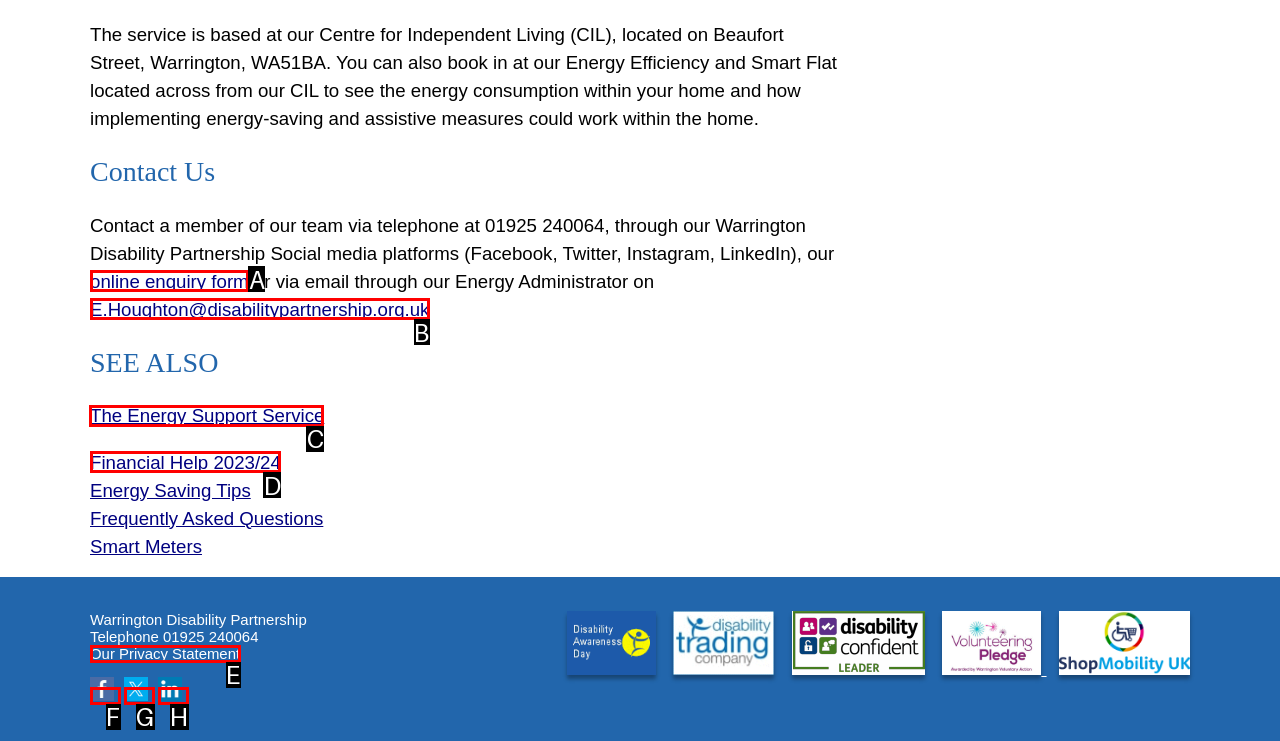To achieve the task: Visit The Energy Support Service, indicate the letter of the correct choice from the provided options.

C